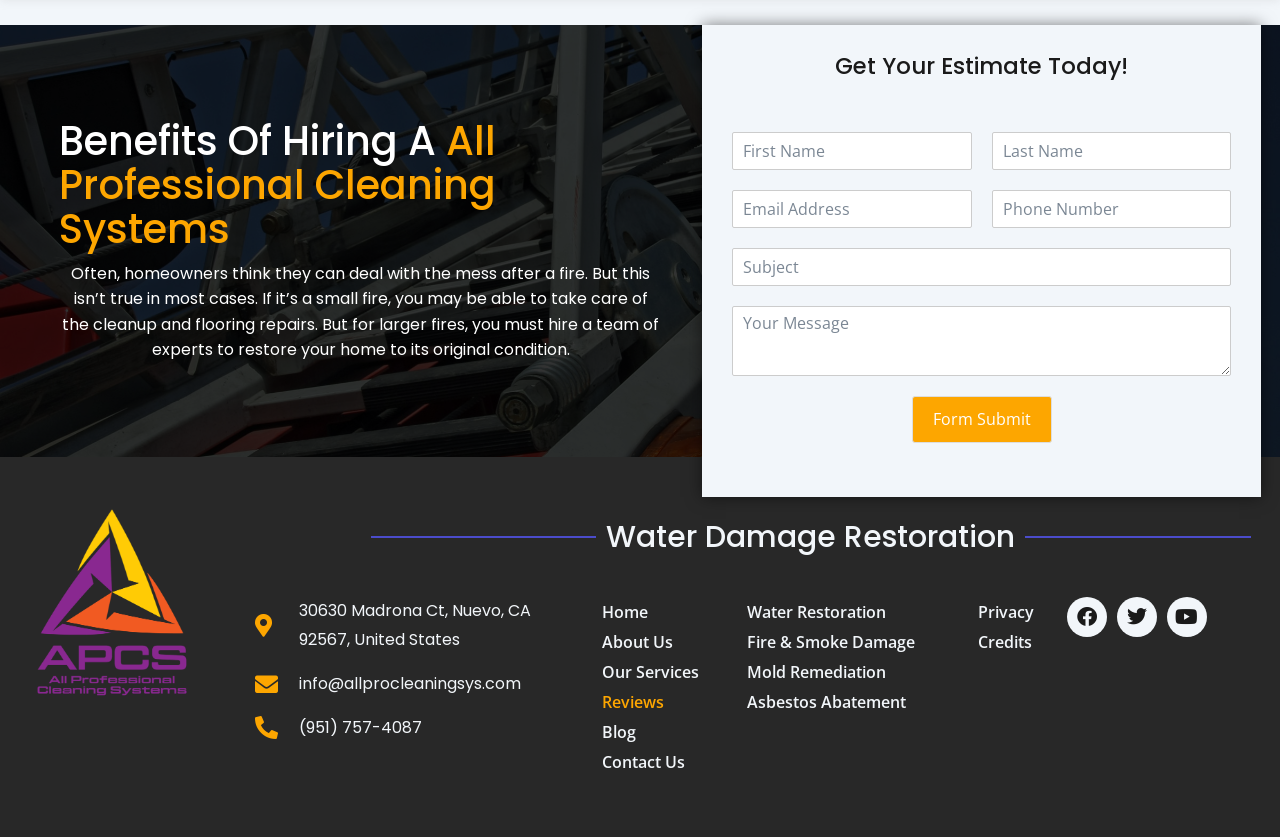Identify the bounding box coordinates of the element to click to follow this instruction: 'Visit the 'About Us' page'. Ensure the coordinates are four float values between 0 and 1, provided as [left, top, right, bottom].

[0.466, 0.749, 0.558, 0.785]